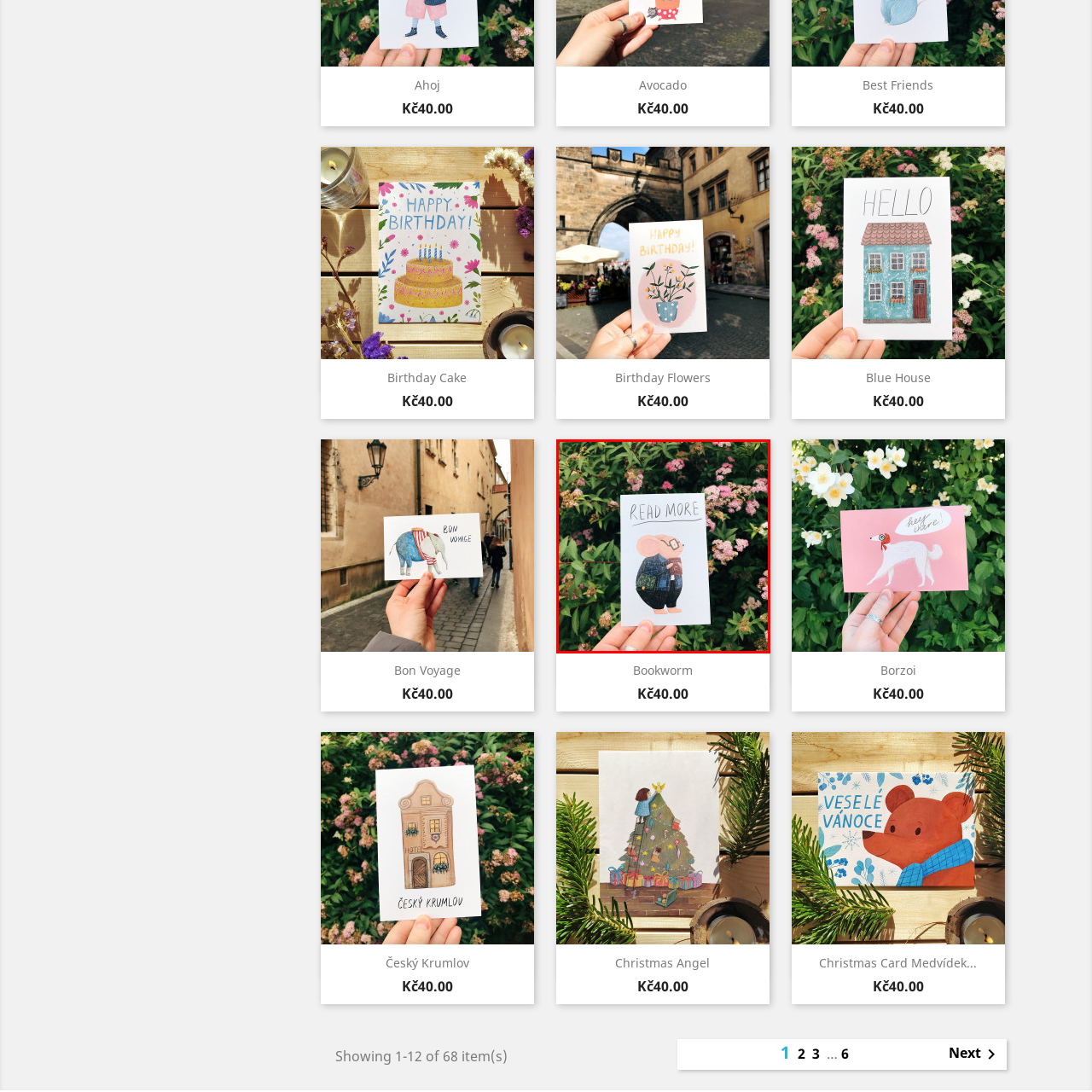Describe extensively the image that is situated inside the red border.

This whimsical illustration features a cute mouse character standing with an inquisitive look, clad in a stylish outfit complete with glasses and a cozy sweater. The mouse is holding a book, suggesting a love for reading and knowledge. Above the character, the phrase "READ MORE" is prominently displayed in playful handwriting, inviting viewers to delve into more literature. The backdrop is a vibrant display of pink flowers and lush green foliage, enhancing the charm and warmth of this creative postcard. It's perfect for book lovers or anyone who appreciates a touch of whimsy in their correspondence.